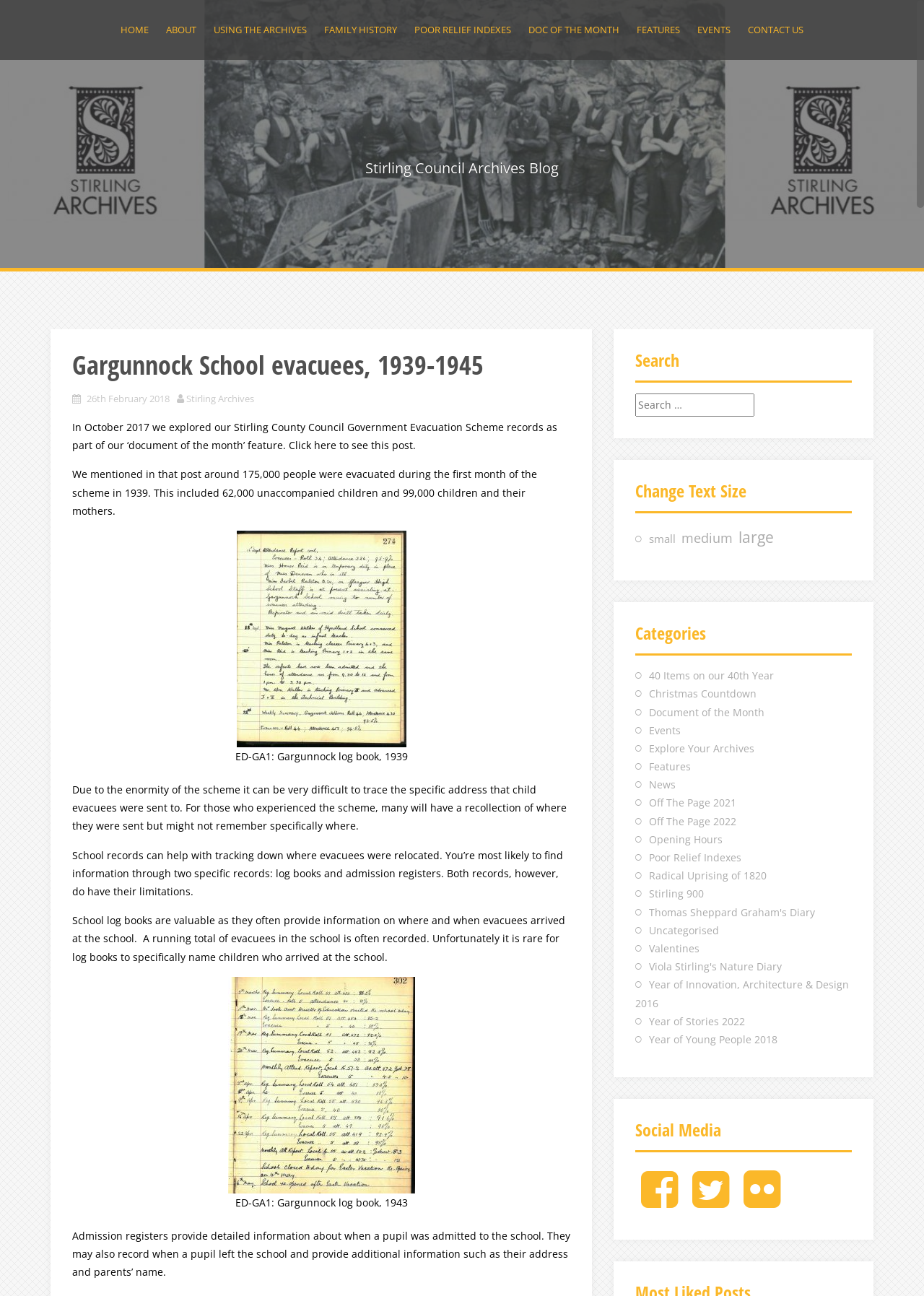What type of records can help with tracking down where evacuees were relocated?
Craft a detailed and extensive response to the question.

The article states that school records, specifically log books and admission registers, can help with tracking down where evacuees were relocated, as they often provide information on where and when evacuees arrived at the school.